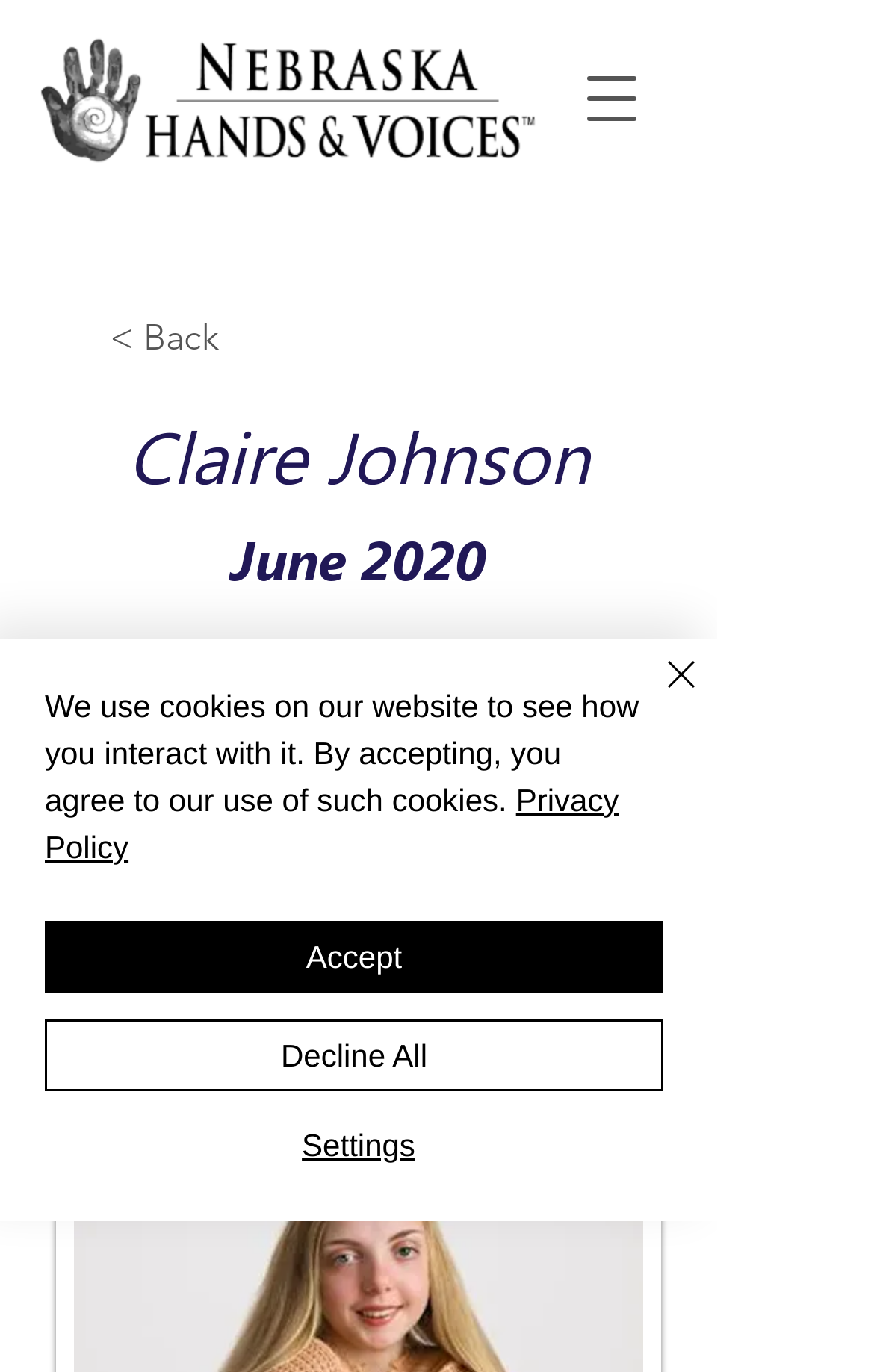Find the bounding box coordinates for the HTML element described as: "aria-label="Open navigation menu"". The coordinates should consist of four float values between 0 and 1, i.e., [left, top, right, bottom].

[0.636, 0.031, 0.764, 0.113]